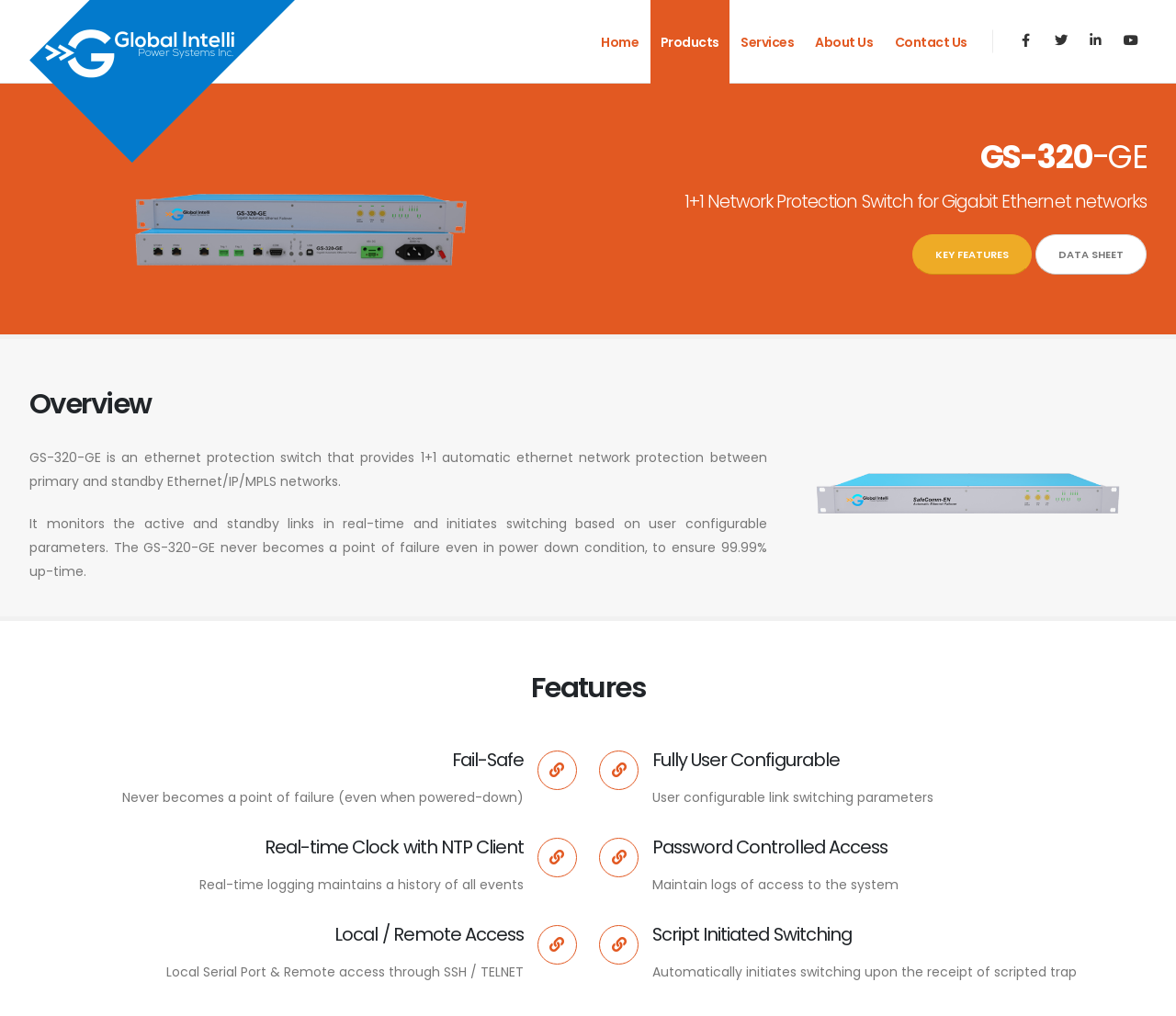Provide a one-word or one-phrase answer to the question:
What is the benefit of the GS-320-GE?

99.99% up-time